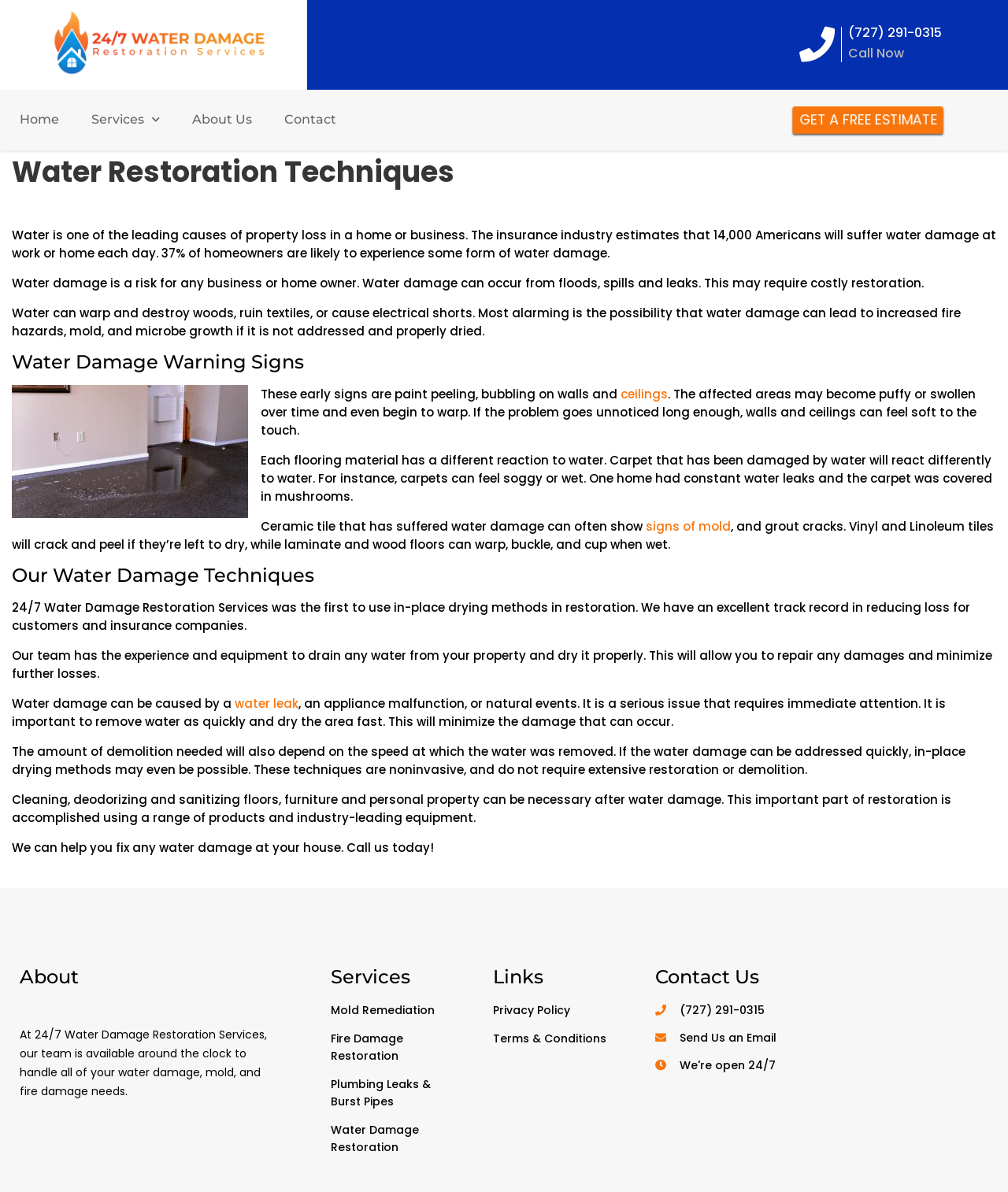Identify the bounding box coordinates of the clickable region to carry out the given instruction: "Click the 'GET A FREE ESTIMATE' button".

[0.79, 0.09, 0.933, 0.111]